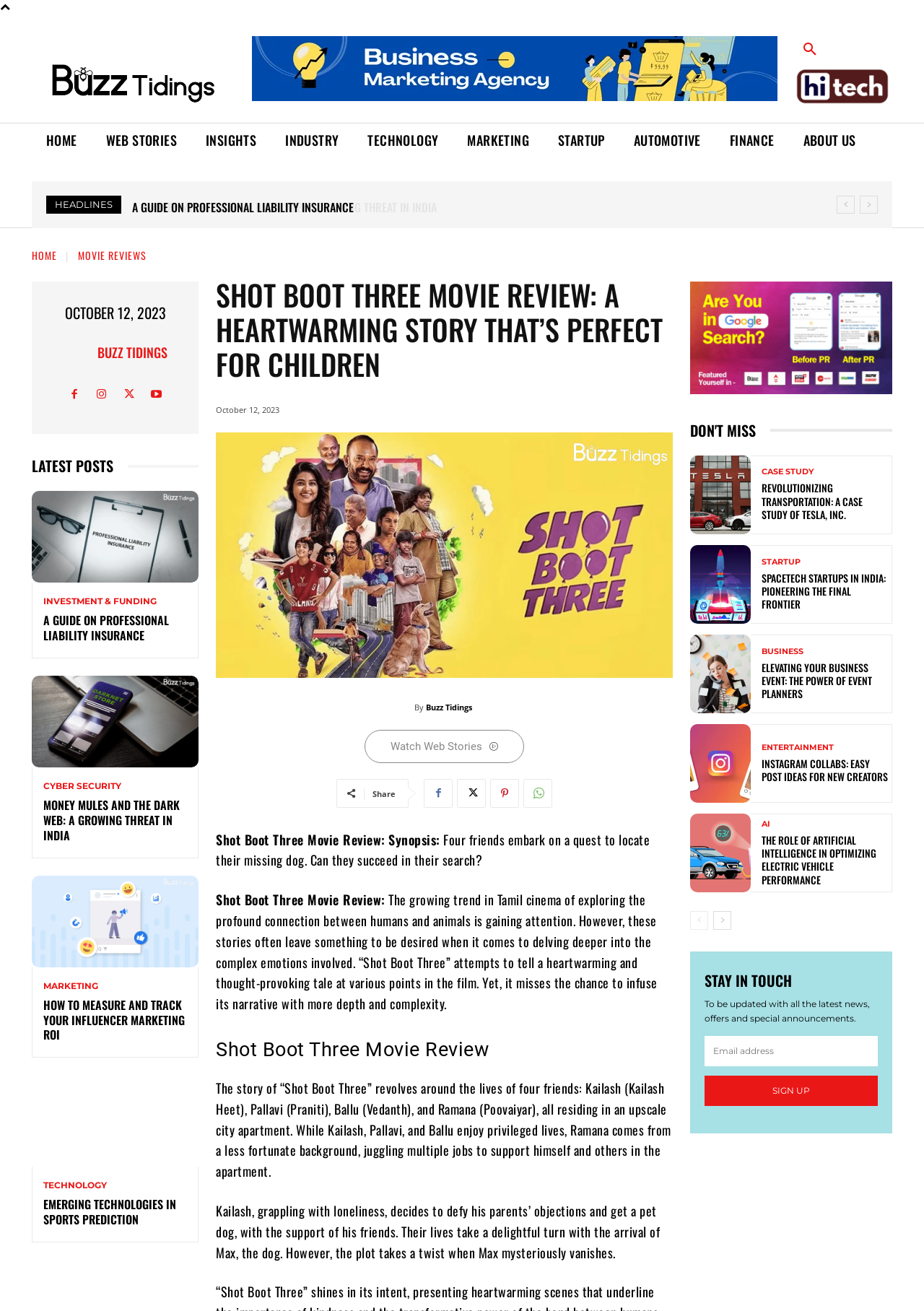What is the name of the dog in the story?
Look at the image and answer with only one word or phrase.

Max